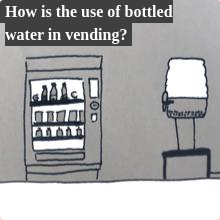Write a descriptive caption for the image, covering all notable aspects.

The image depicts a simple illustration pertaining to the topic of vending, specifically focusing on bottled water. To the left, there is a vending machine filled with various beverages, including bottled water, visually highlighting its availability and importance in vending operations. Adjacent to the vending machine, there is a water dispenser, emphasizing the common practice of offering bottled water in various vending scenarios. The image is accompanied by the question, "How is the use of bottled water in vending?" which invites viewers to consider the implications of bottled water usage in vending industries, such as sustainability, convenience, and consumer preferences. This context suggests a discussion about trends and practices in the vending sector, particularly concerning the growing demand for refreshing beverages.